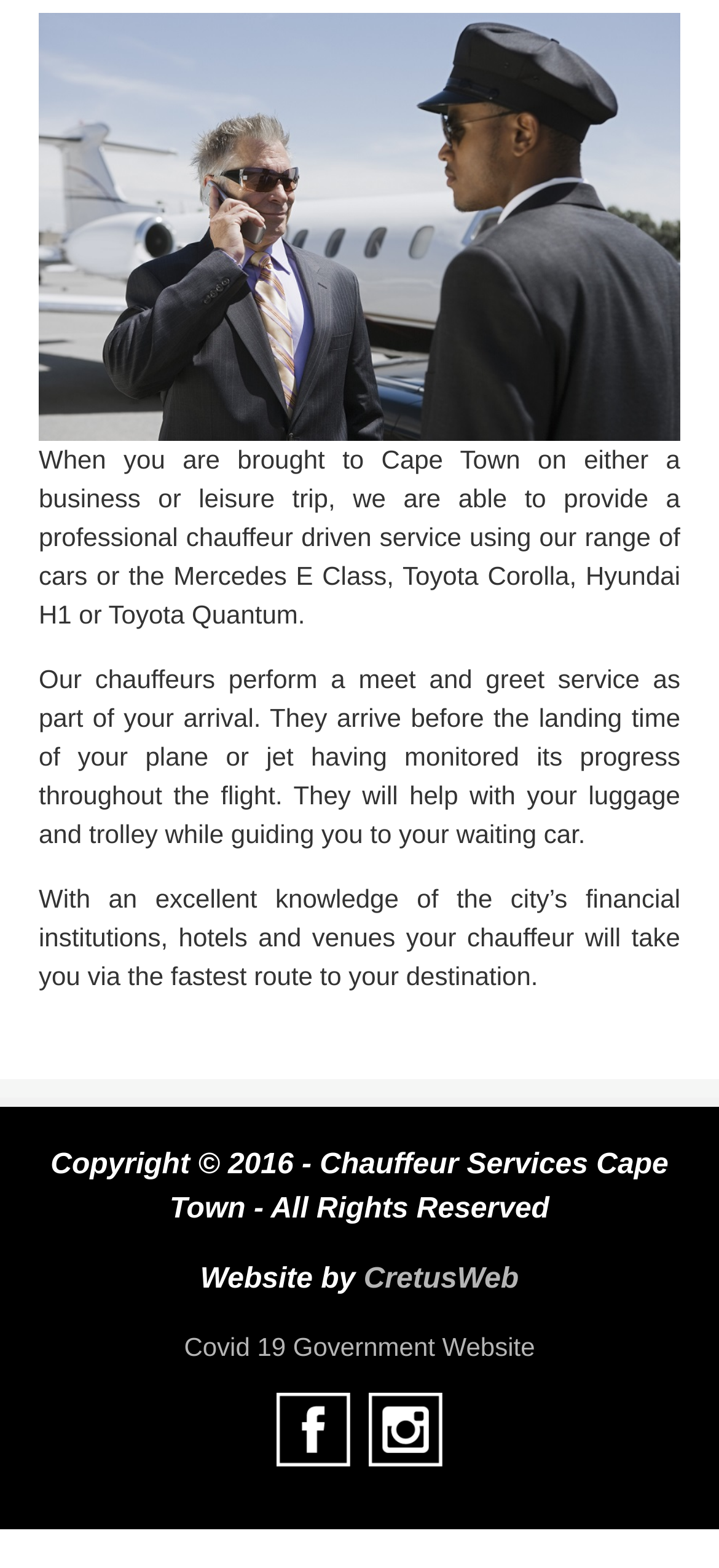Provide your answer in a single word or phrase: 
How many social media icons are visible?

2